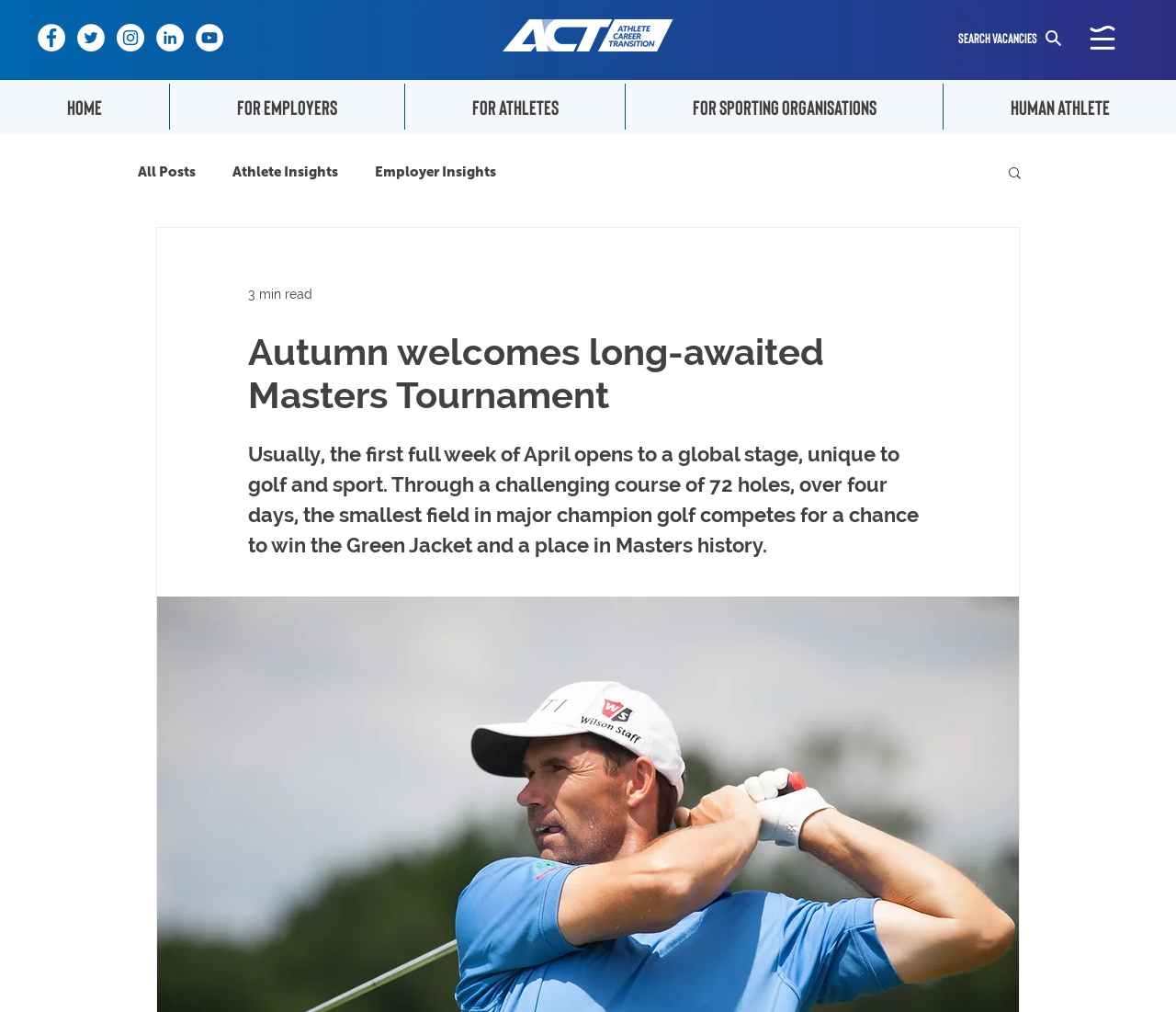What is the name of the jacket awarded to the winner?
Kindly give a detailed and elaborate answer to the question.

The name of the jacket awarded to the winner can be found in the subheading of the webpage, which is 'Usually, the first full week of April opens to a global stage, unique to golf and sport. Through a challenging course of 72 holes, over four days, the smallest field in major champion golf competes for a chance to win the Green Jacket and a place in Masters history.' This subheading provides information about the award given to the winner, which is the Green Jacket.